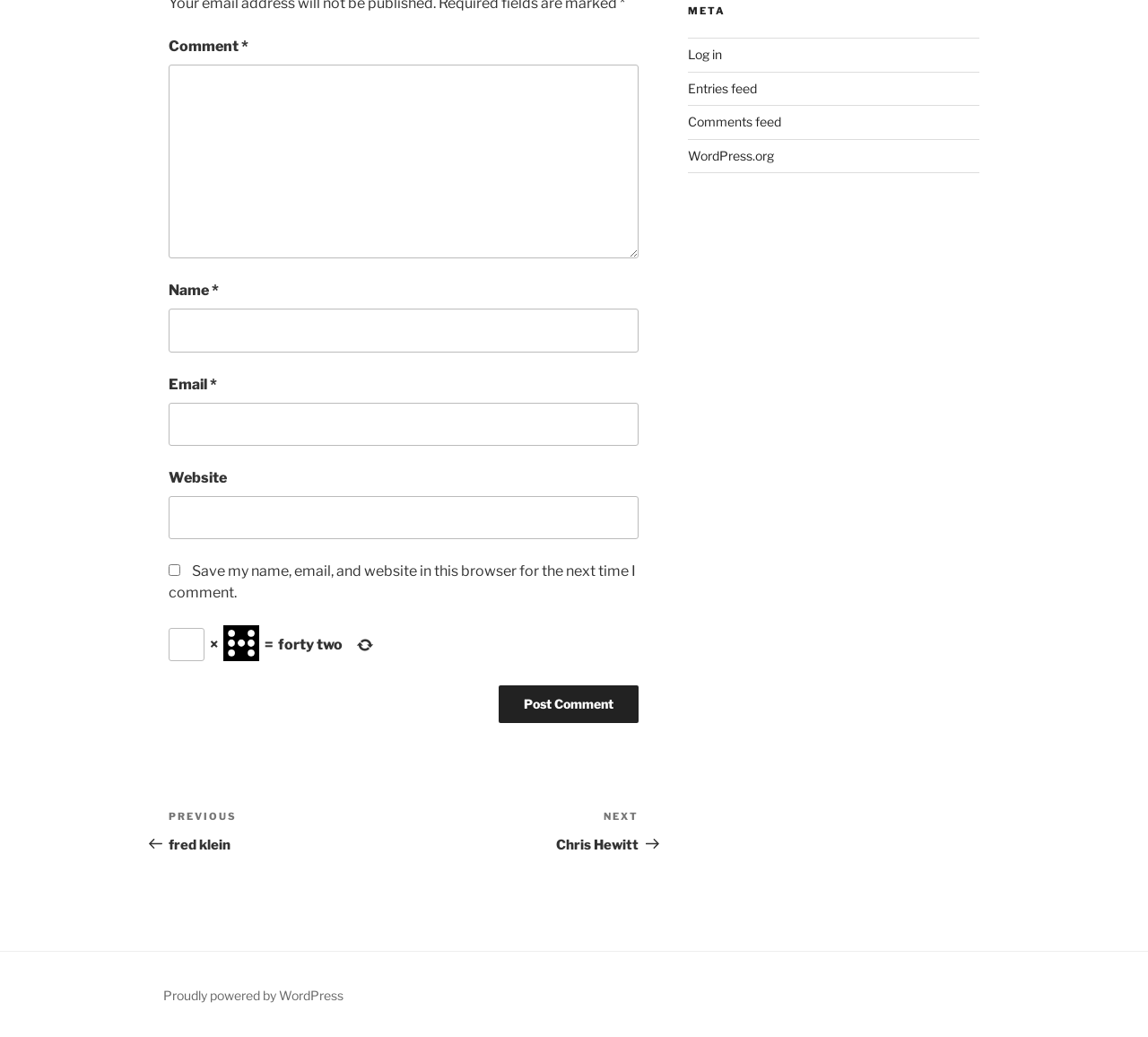Using the webpage screenshot and the element description Proudly powered by WordPress, determine the bounding box coordinates. Specify the coordinates in the format (top-left x, top-left y, bottom-right x, bottom-right y) with values ranging from 0 to 1.

[0.142, 0.952, 0.299, 0.967]